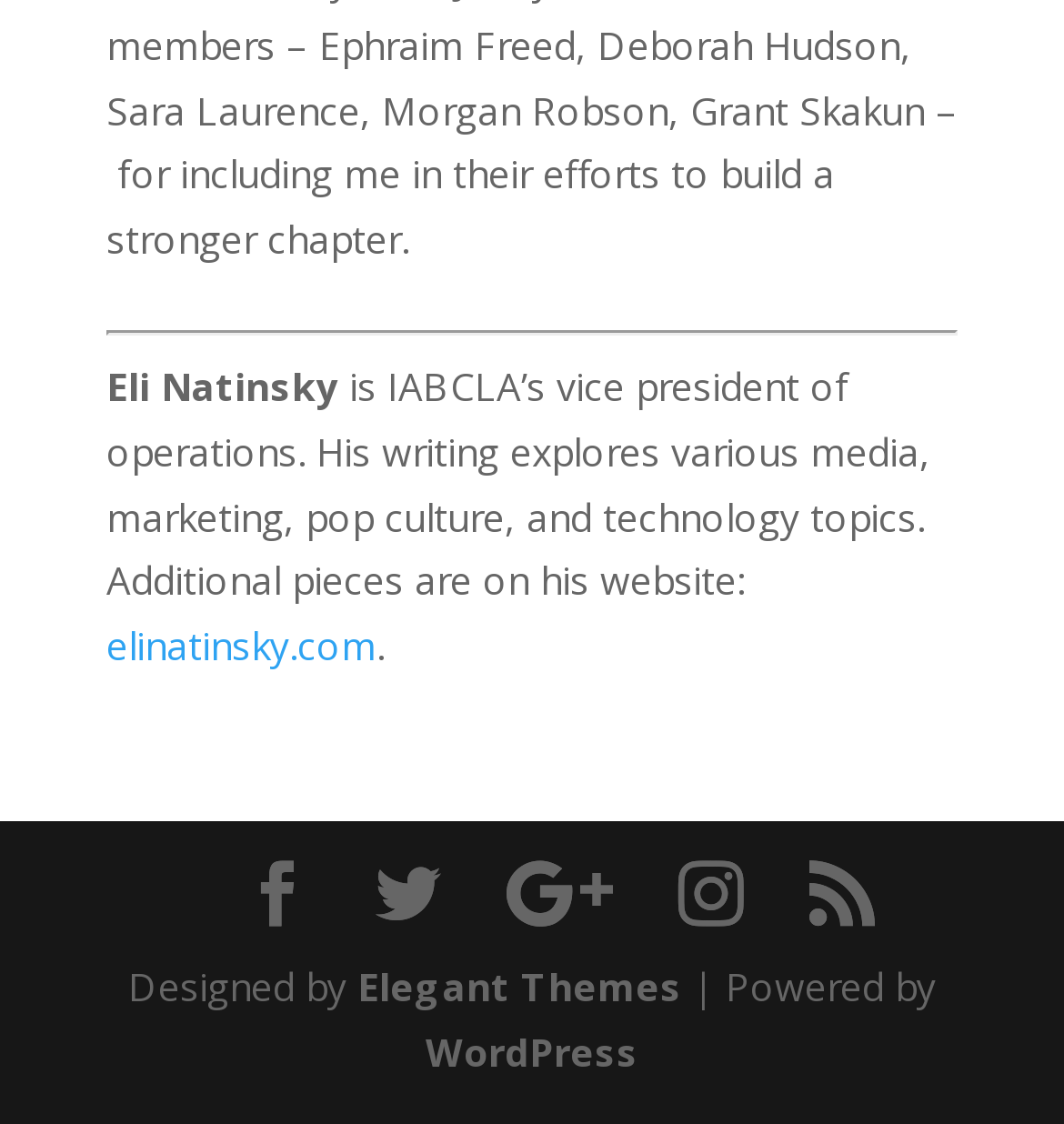What is Eli Natinsky's role?
Please craft a detailed and exhaustive response to the question.

Based on the StaticText element with the text 'Eli Natinsky is IABCLA’s vice president of operations.', we can determine that Eli Natinsky's role is vice president of operations.